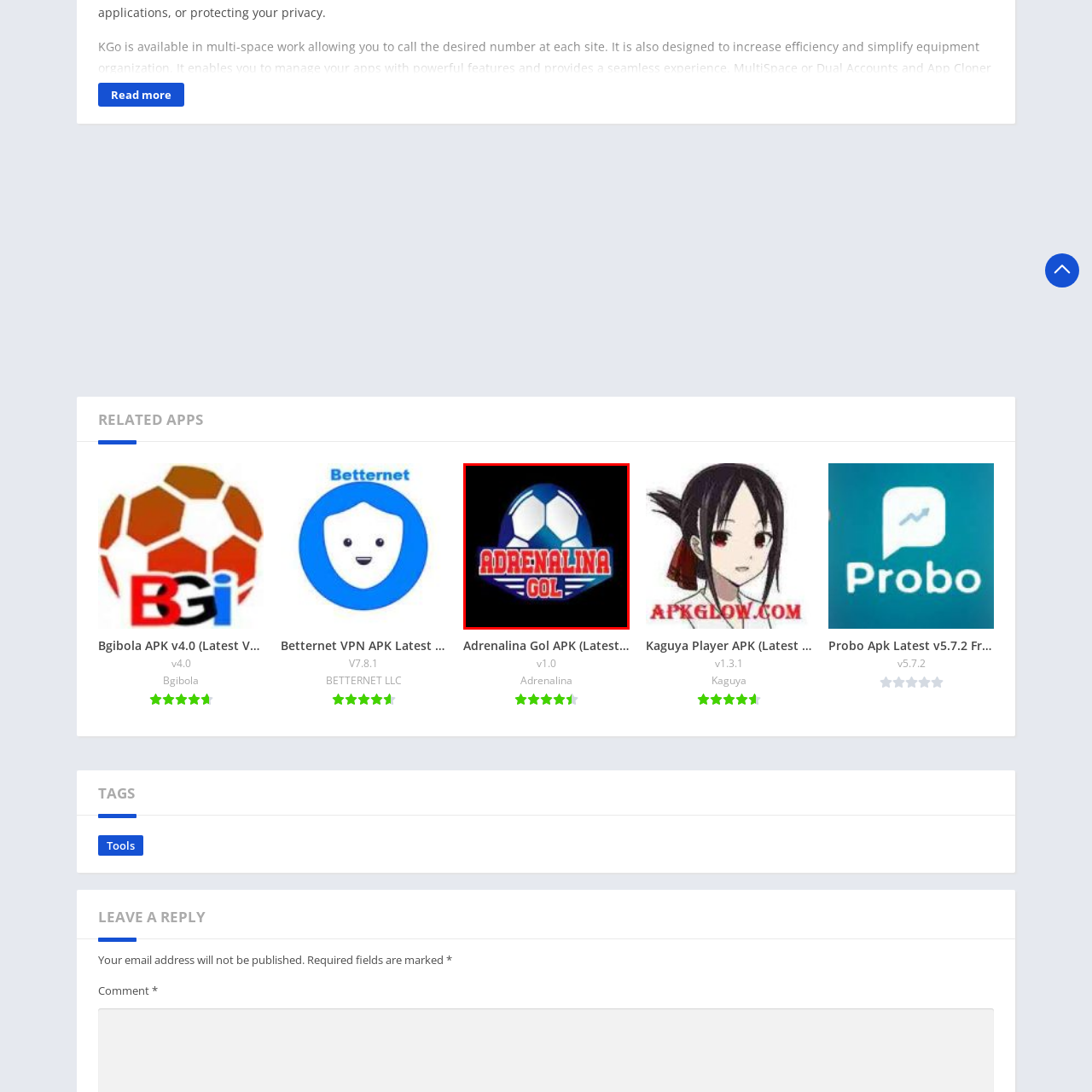Focus on the content within the red box and provide a succinct answer to this question using just one word or phrase: 
What is the background color of the logo?

Blue and white